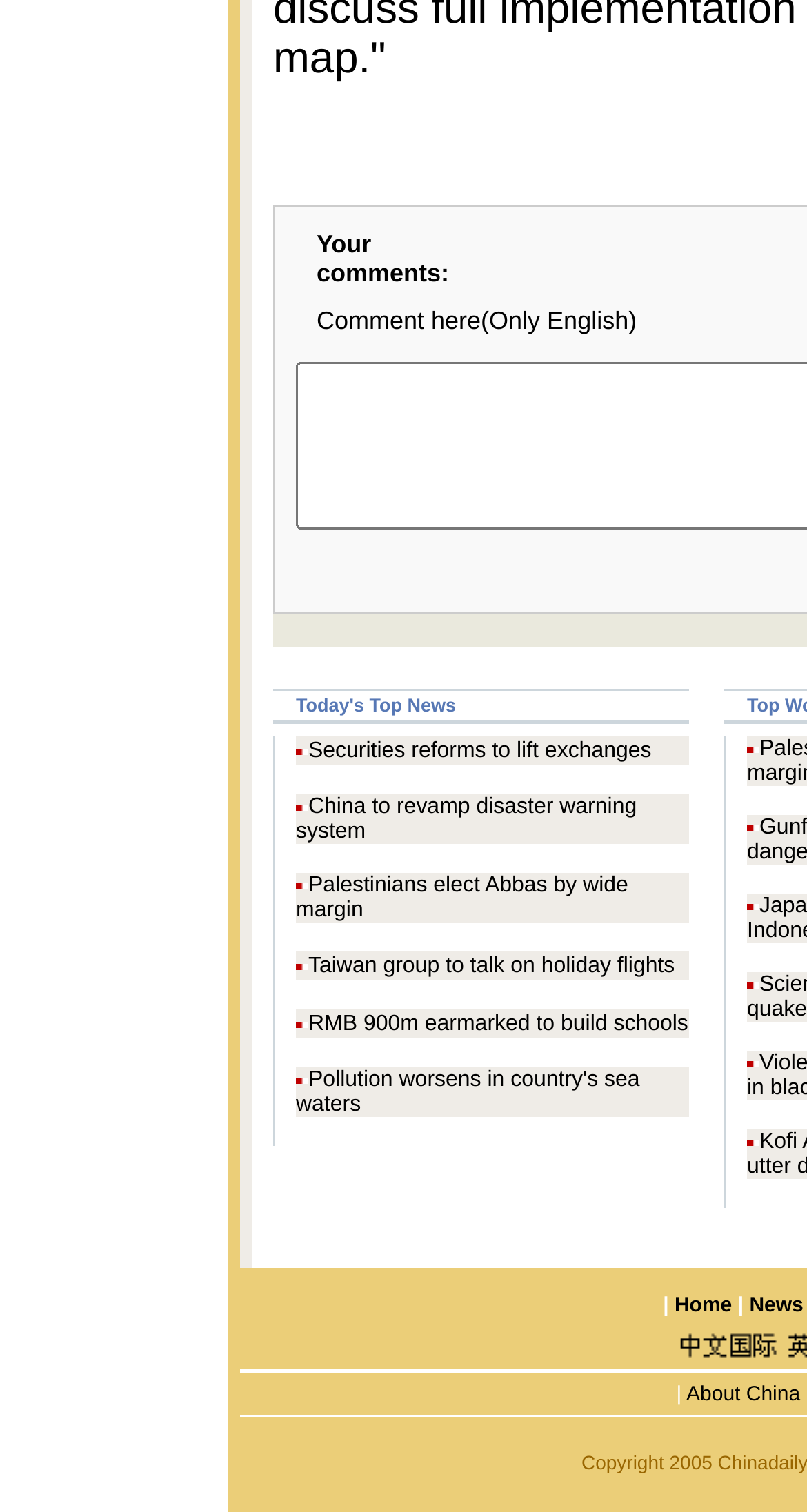How many news articles are listed on the webpage?
Please look at the screenshot and answer using one word or phrase.

5